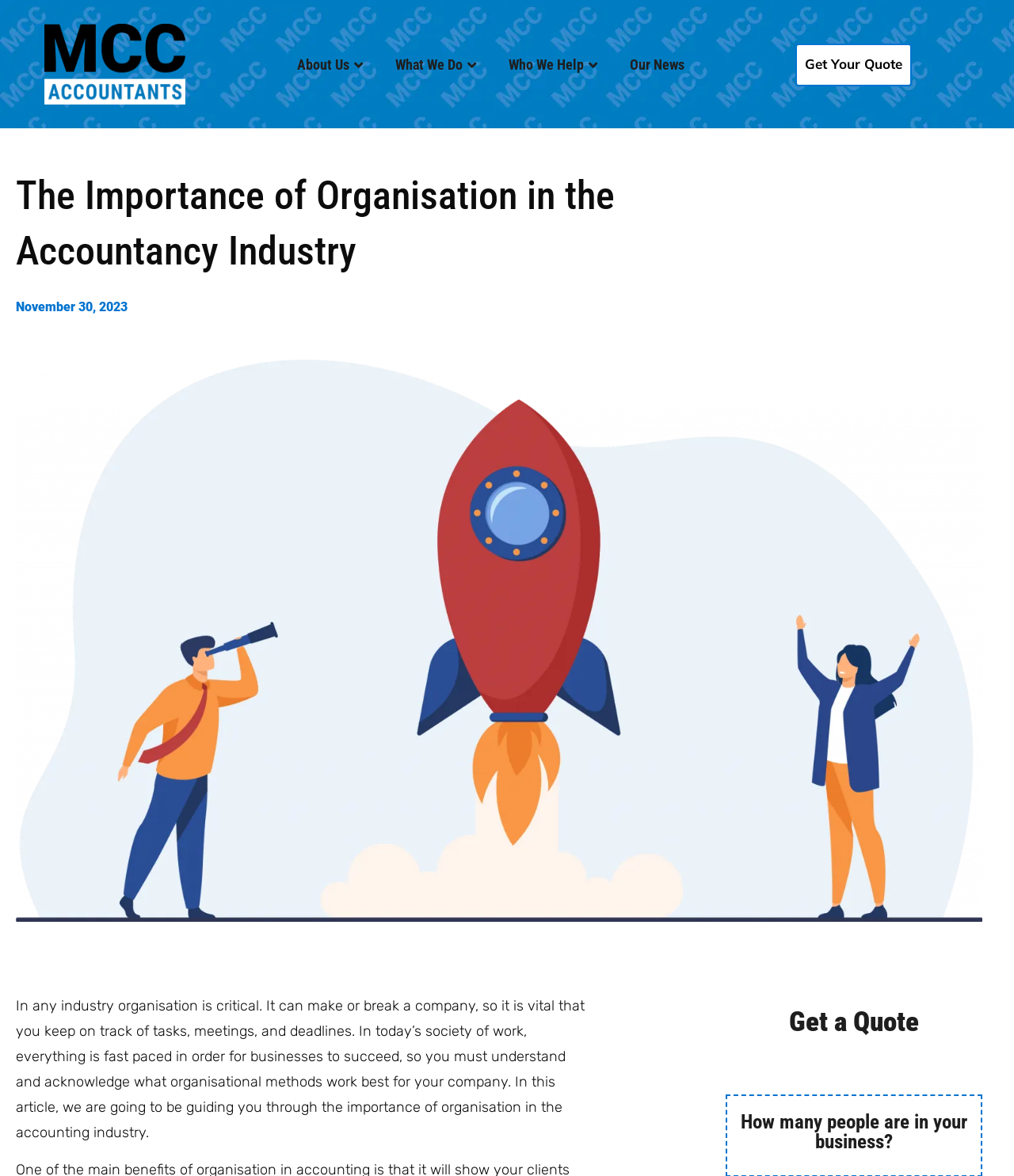Please find the top heading of the webpage and generate its text.

The Importance of Organisation in the Accountancy Industry 